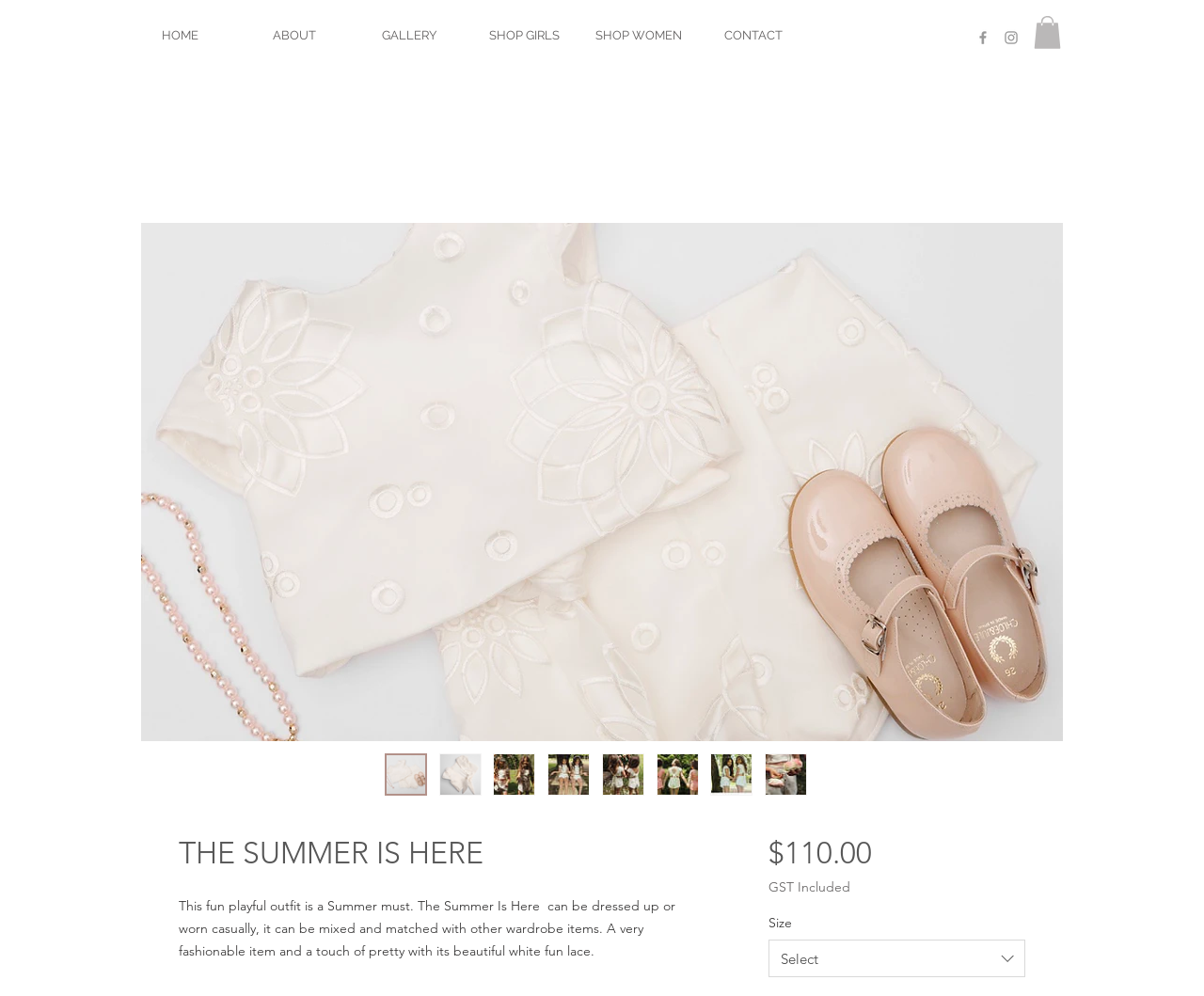Provide the bounding box coordinates of the HTML element described by the text: "SHOP WOMEN". The coordinates should be in the format [left, top, right, bottom] with values between 0 and 1.

[0.483, 0.021, 0.578, 0.051]